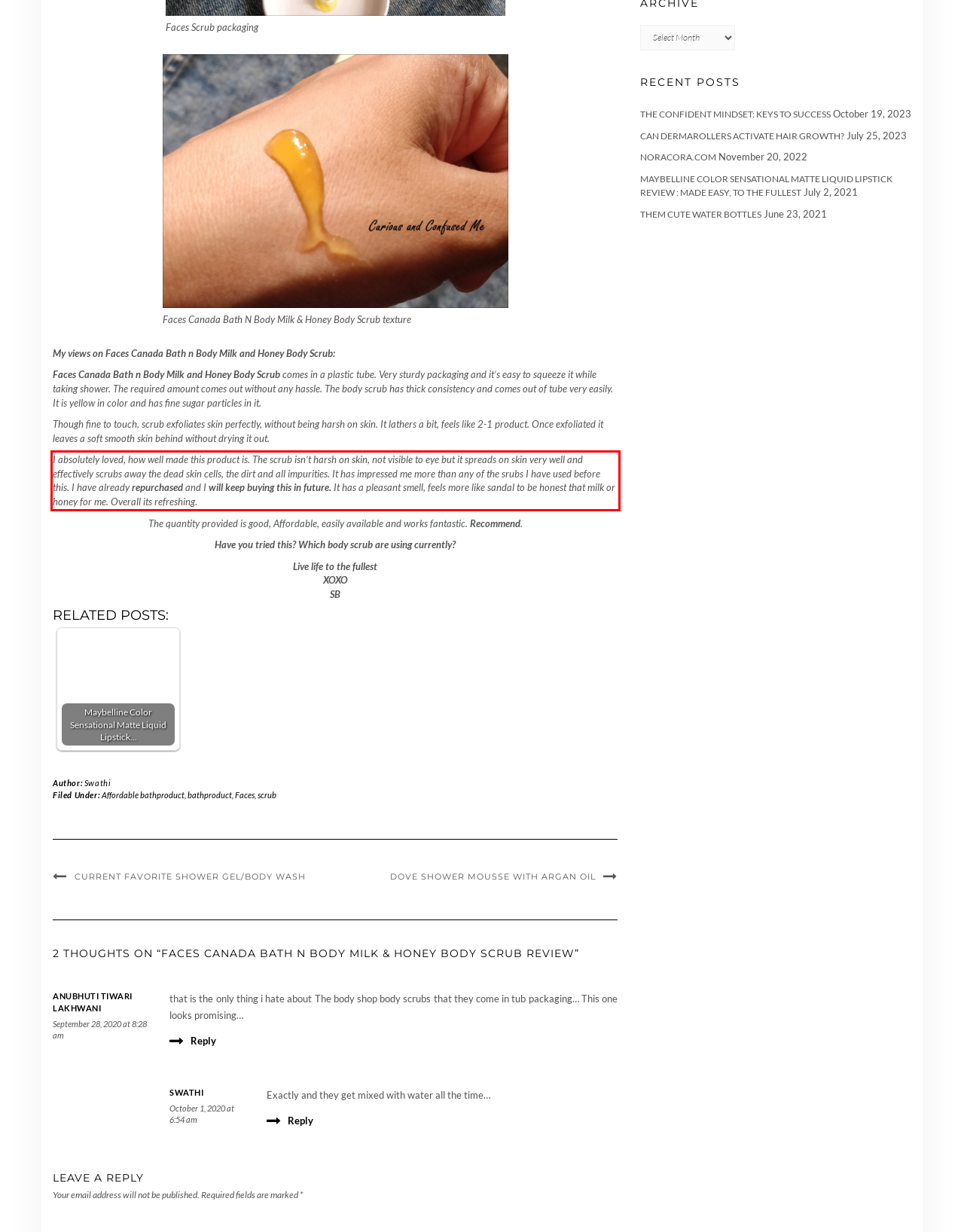You are looking at a screenshot of a webpage with a red rectangle bounding box. Use OCR to identify and extract the text content found inside this red bounding box.

I absolutely loved, how well made this product is. The scrub isn’t harsh on skin, not visible to eye but it spreads on skin very well and effectively scrubs away the dead skin cells, the dirt and all impurities. It has impressed me more than any of the srubs I have used before this. I have already repurchased and I will keep buying this in future. It has a pleasant smell, feels more like sandal to be honest that milk or honey for me. Overall its refreshing.